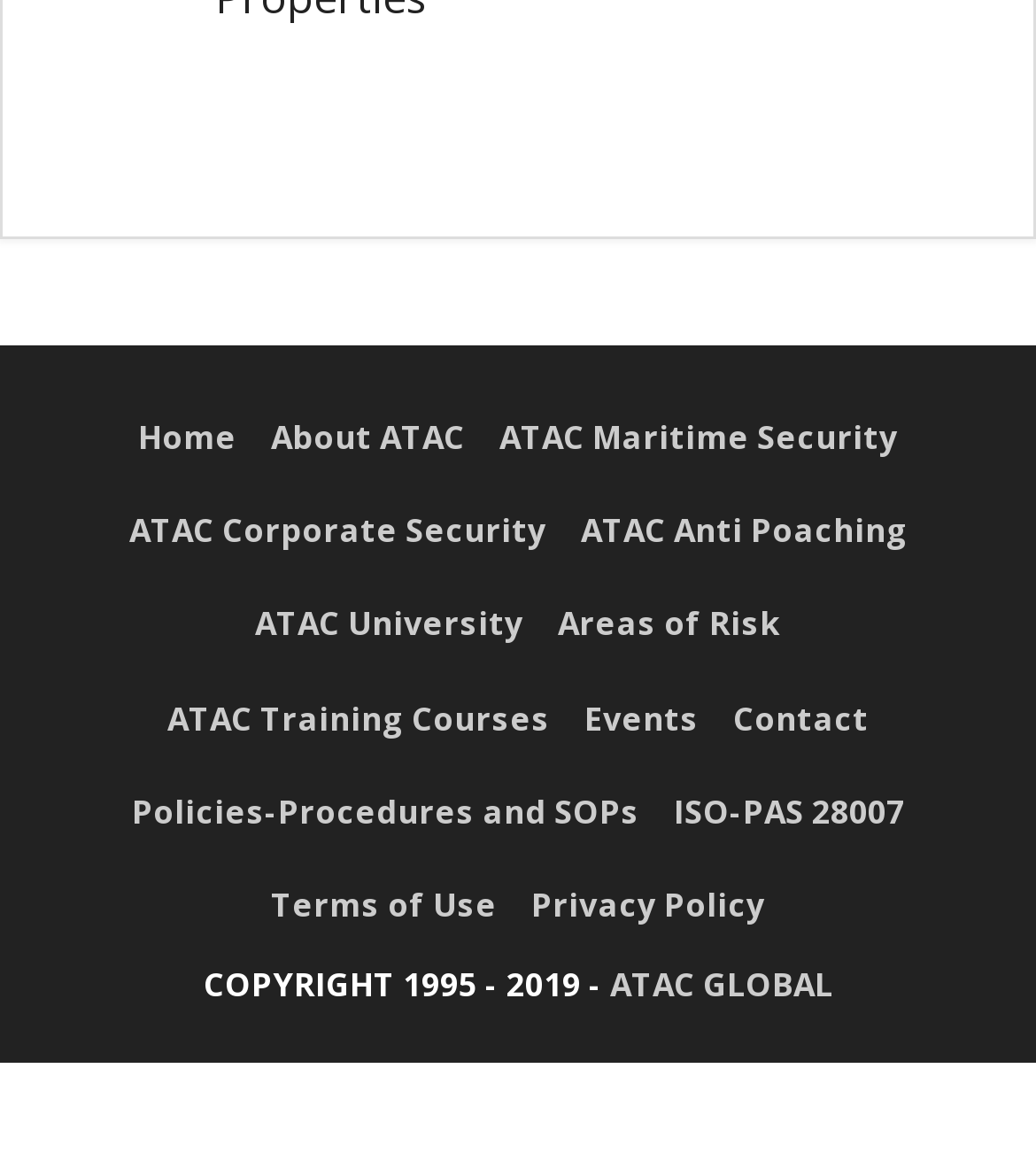Answer the question with a brief word or phrase:
What is the name of the organization?

ATAC